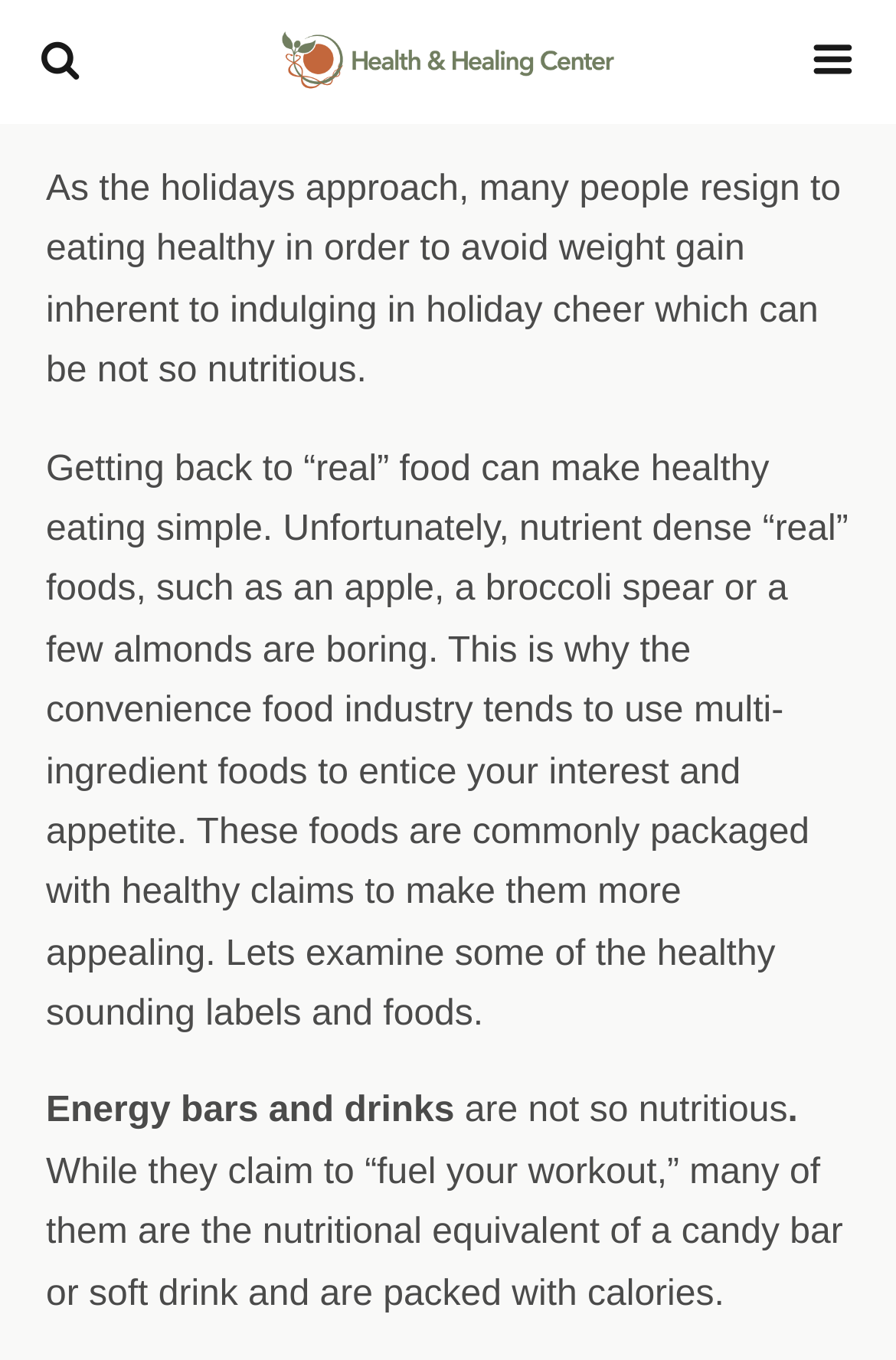What is the main topic of this webpage?
Please give a detailed and elaborate answer to the question.

The webpage discusses the importance of healthy eating, especially during the holiday season, and how to make healthy choices despite the temptation of unhealthy foods.